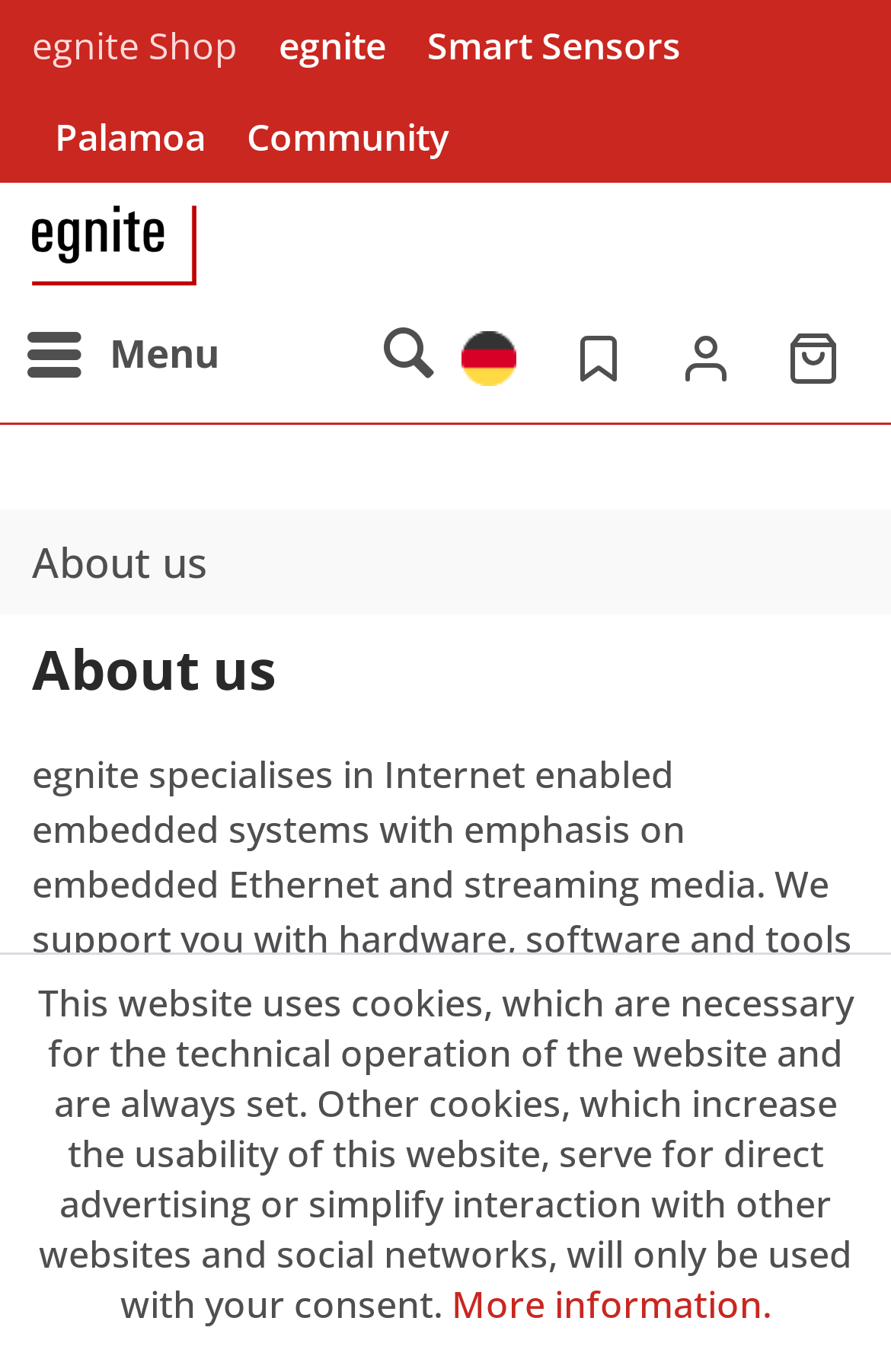Using the provided element description: "Menu", identify the bounding box coordinates. The coordinates should be four floats between 0 and 1 in the order [left, top, right, bottom].

[0.0, 0.225, 0.272, 0.291]